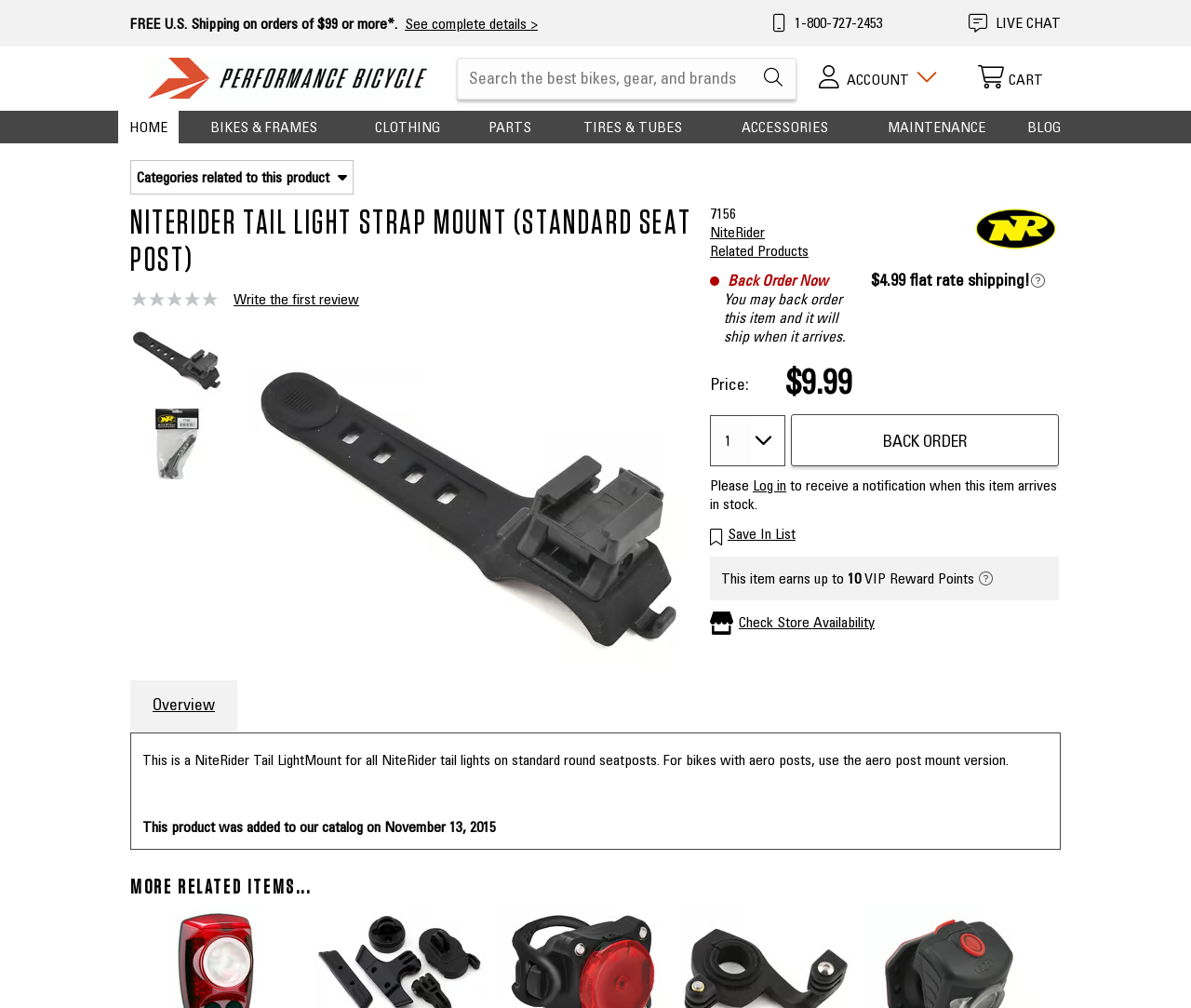What is the price of this product?
Use the information from the screenshot to give a comprehensive response to the question.

I found the price of the product by looking at the table with the header 'Price:' and the cell containing the price value, which is '$9.99'.